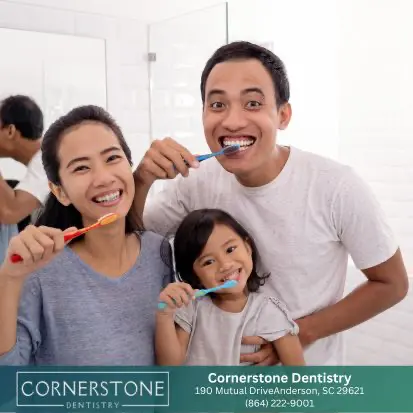Explain in detail what you see in the image.

The image features a cheerful family engaging in a fun dental hygiene routine together, emphasizing the importance of oral health. The smiling parents and their young daughter are all holding toothbrushes, showcasing a positive approach to maintaining their dental care. This image is associated with Cornerstone Dentistry, located at 190 Mutual Drive, Anderson, SC 29621, and highlights the practice's commitment to family-friendly dental services. The backdrop includes a well-lit bathroom setting, suggesting a daily routine that promotes good dental habits for all ages.